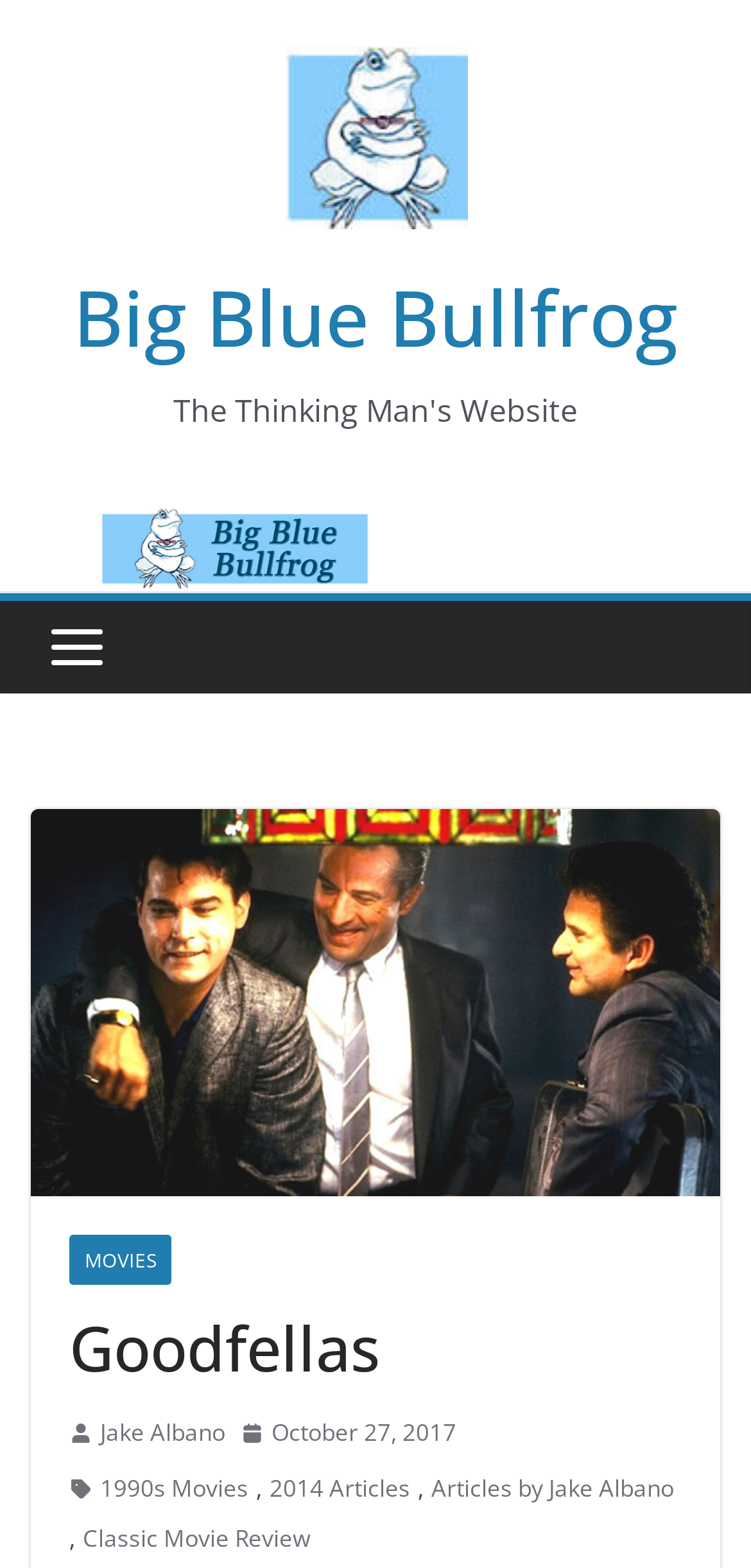What is the type of content on this webpage?
From the image, provide a succinct answer in one word or a short phrase.

Movie Review